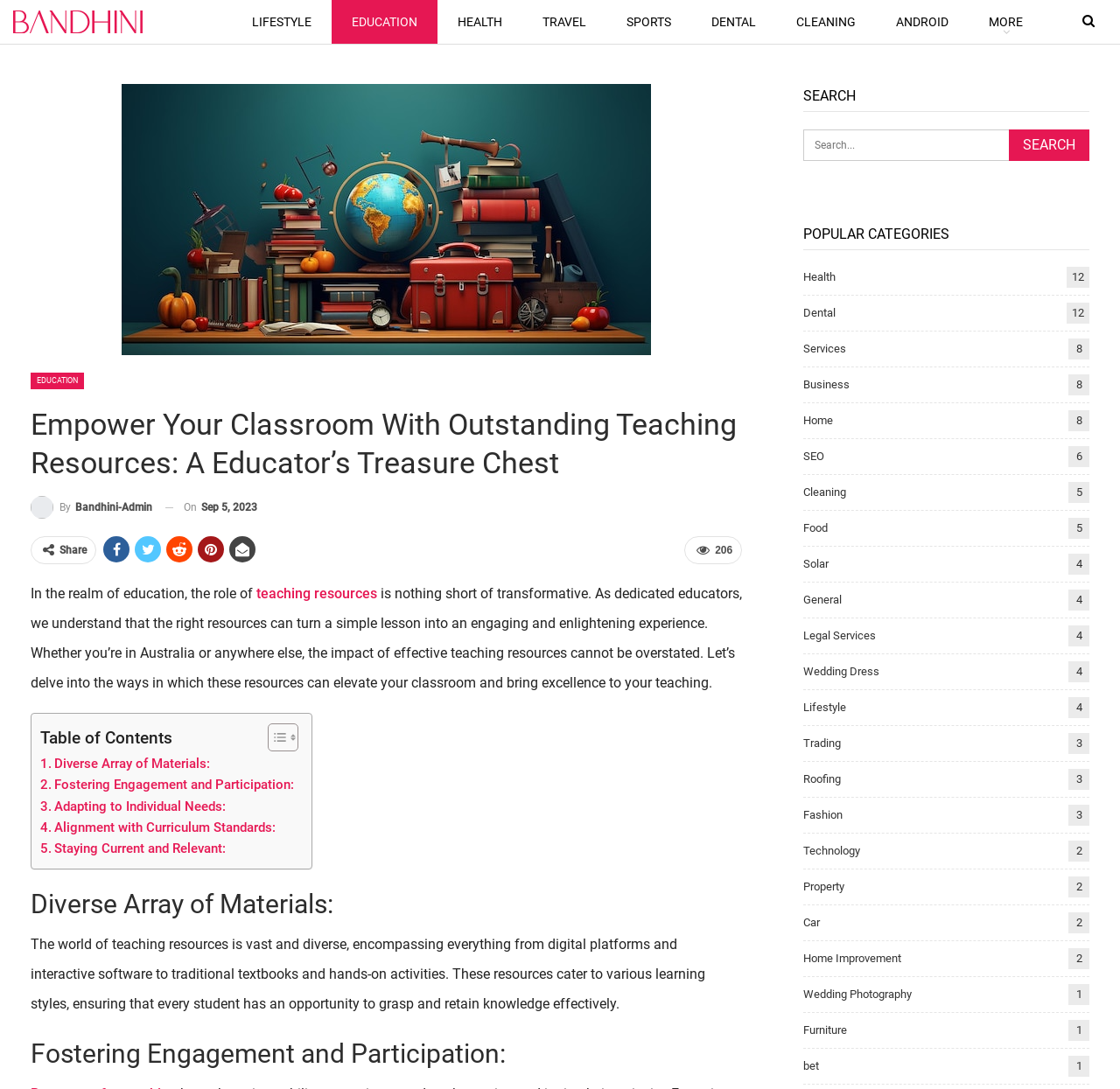What is the text of the webpage's headline?

Empower Your Classroom With Outstanding Teaching Resources: A Educator’s Treasure Chest